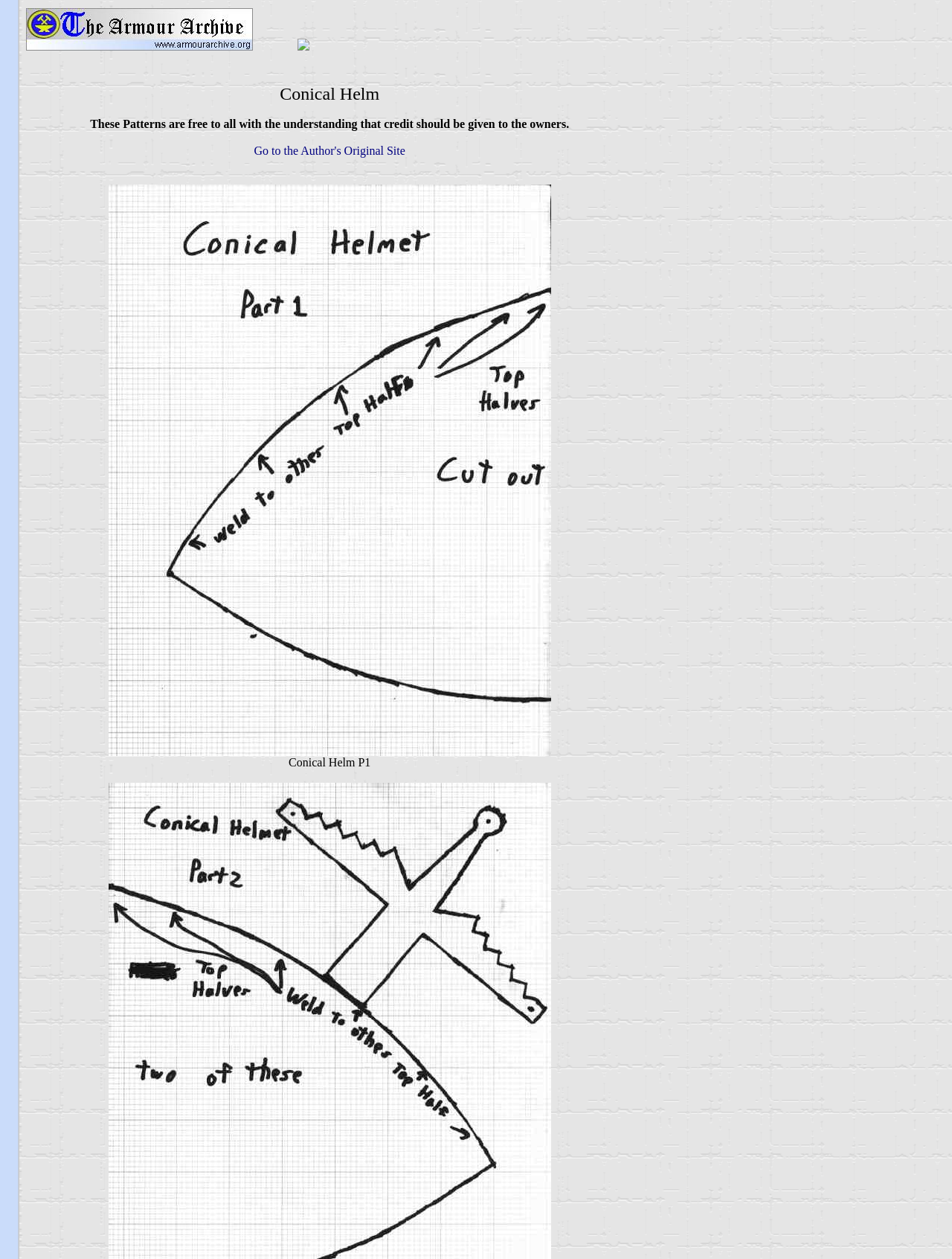What is the layout of the webpage?
Look at the image and answer the question with a single word or phrase.

Table layout